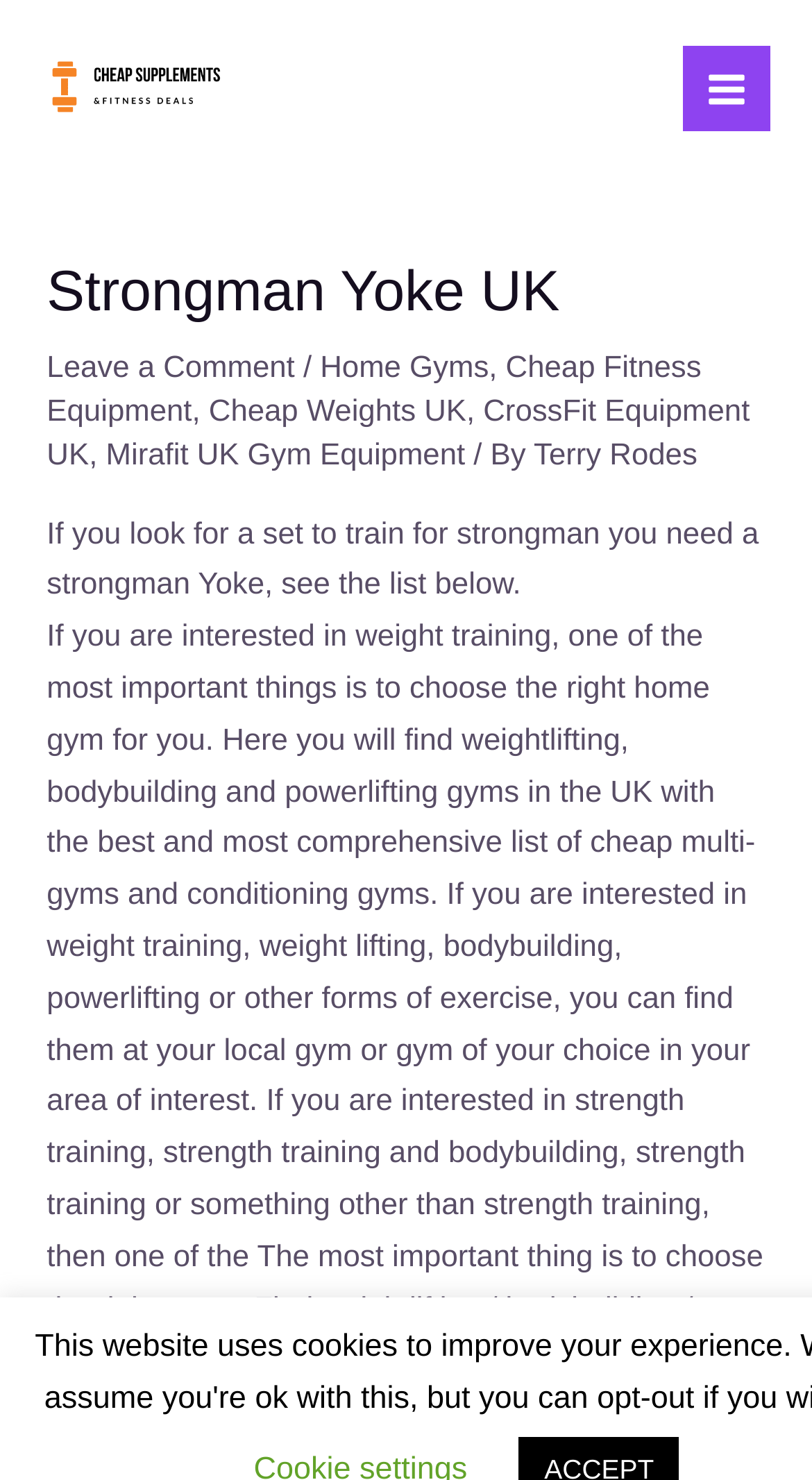Using the given element description, provide the bounding box coordinates (top-left x, top-left y, bottom-right x, bottom-right y) for the corresponding UI element in the screenshot: alt="Cheap Supplements & Gym Equipment"

[0.051, 0.048, 0.297, 0.071]